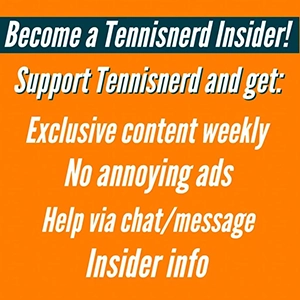Explain the image in detail, mentioning the main subjects and background elements.

The image promotes becoming a "Tennisnerd Insider," inviting viewers to support Tennisnerd and enjoy exclusive benefits. The vibrant orange background captures attention, featuring bold white text that outlines the advantages of membership: access to exclusive weekly content, an ad-free experience, assistance through chat or message, and insider information. The message is designed to engage tennis enthusiasts, encouraging them to take part in the Tennisnerd community for enhanced insights and resources.